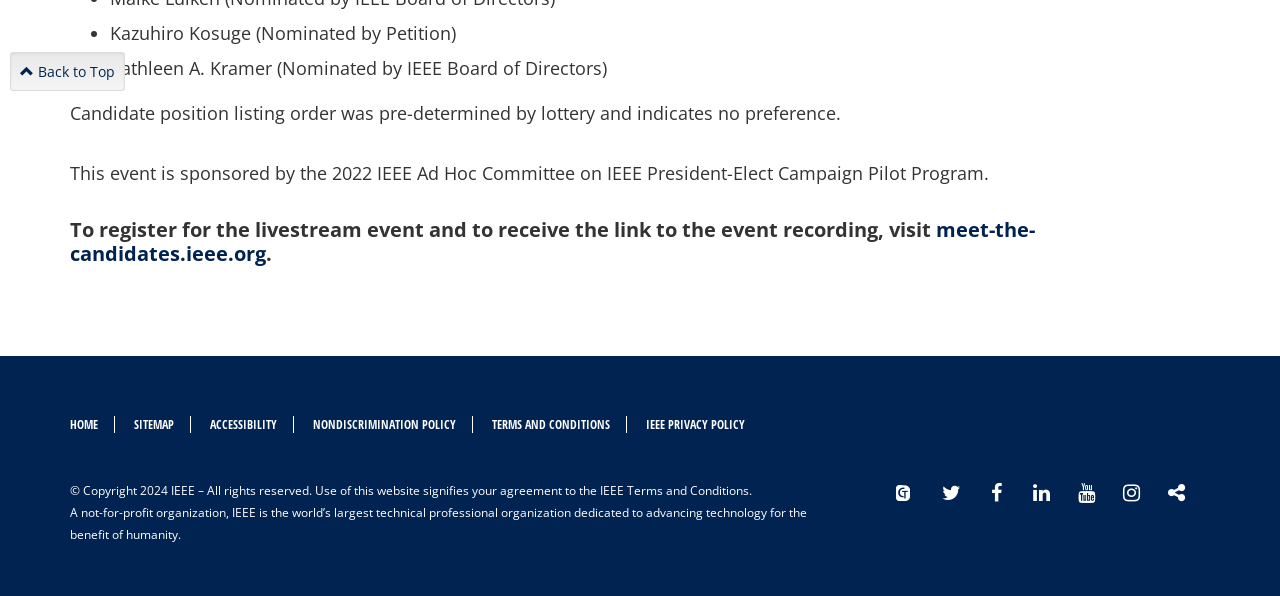Find the bounding box coordinates of the area that needs to be clicked in order to achieve the following instruction: "go back to top". The coordinates should be specified as four float numbers between 0 and 1, i.e., [left, top, right, bottom].

[0.008, 0.087, 0.098, 0.153]